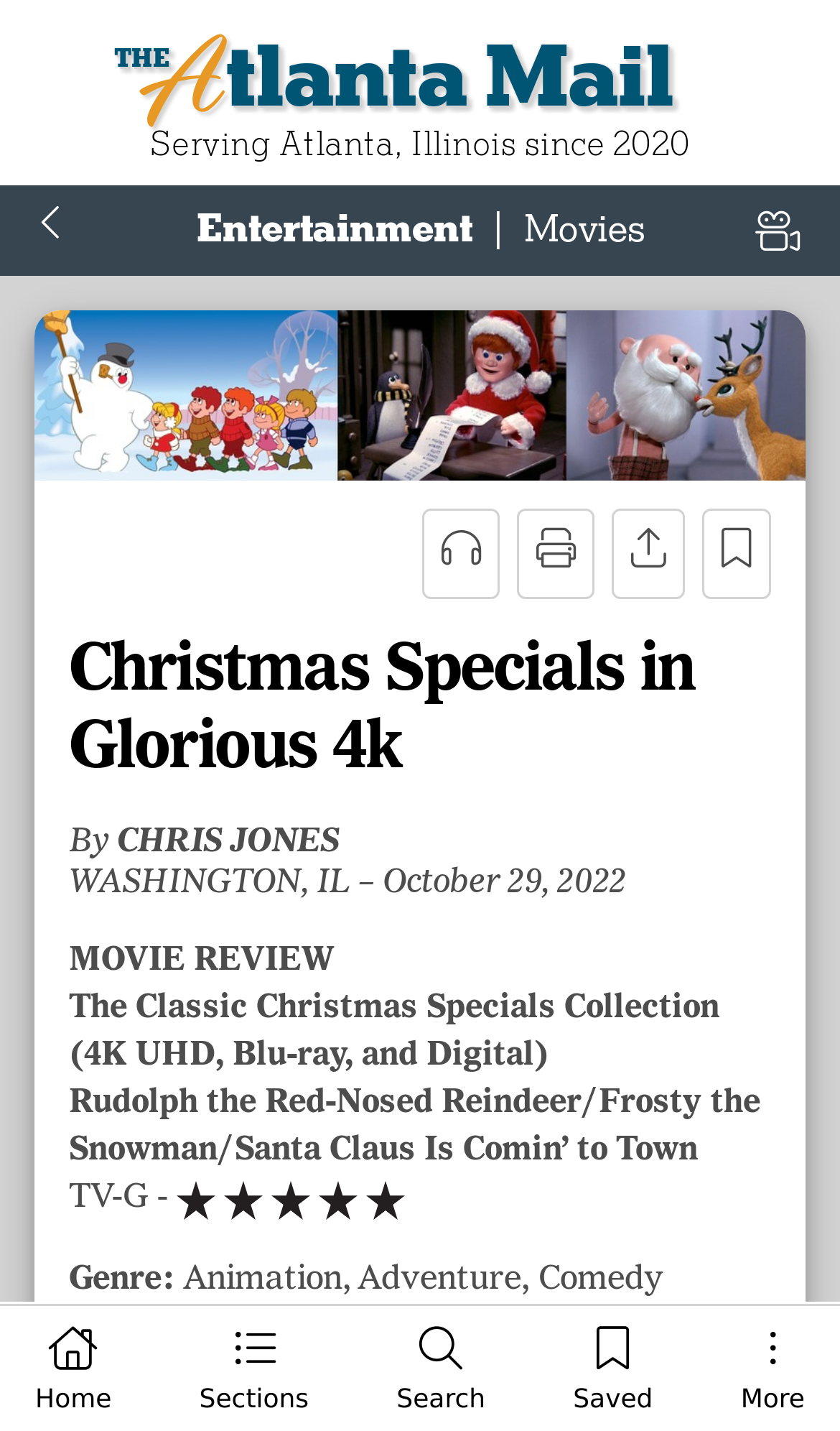Who is the author of the article?
Based on the image, answer the question with a single word or brief phrase.

CHRIS JONES